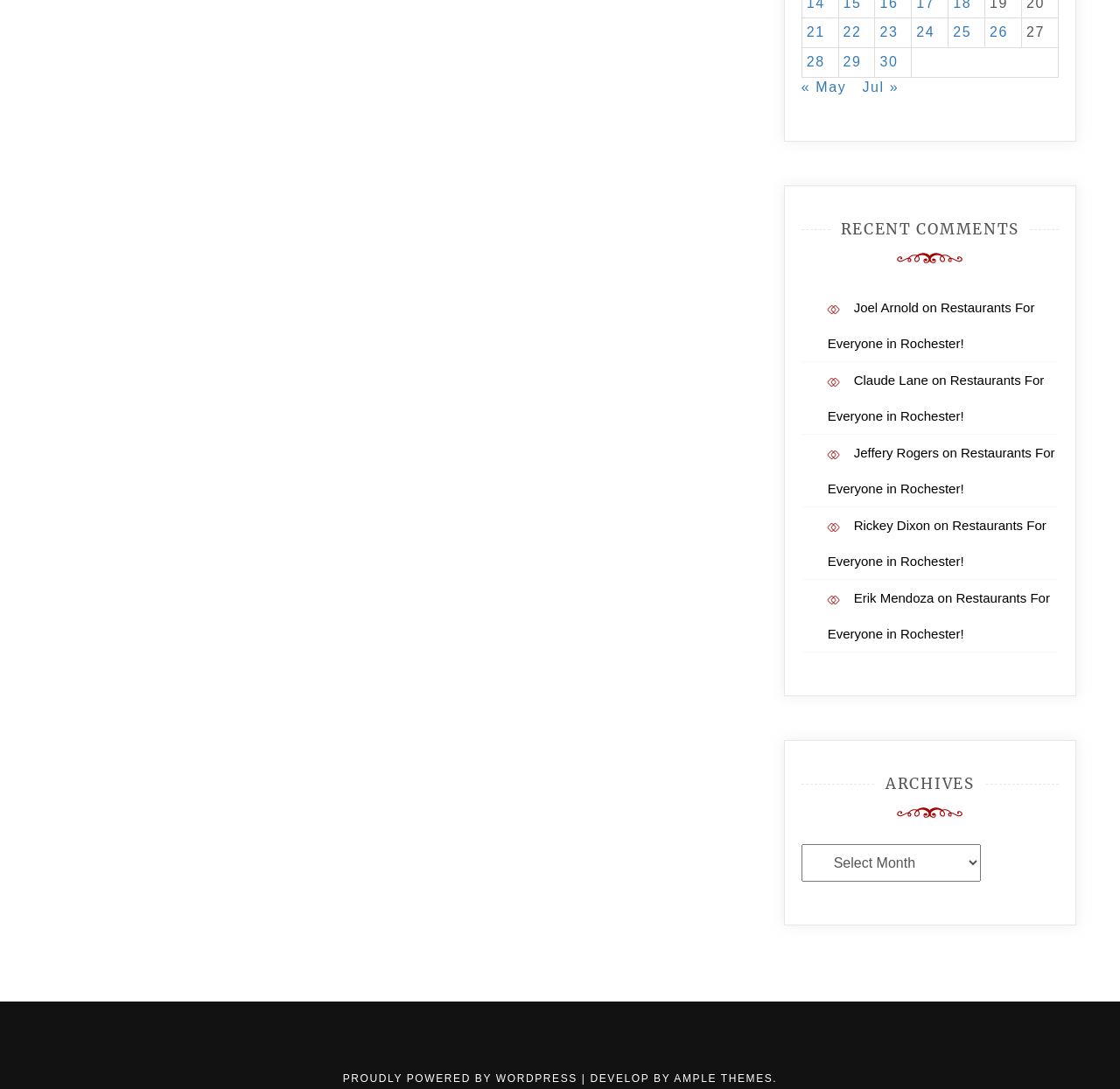Specify the bounding box coordinates of the region I need to click to perform the following instruction: "Go to previous month". The coordinates must be four float numbers in the range of 0 to 1, i.e., [left, top, right, bottom].

[0.715, 0.073, 0.756, 0.087]